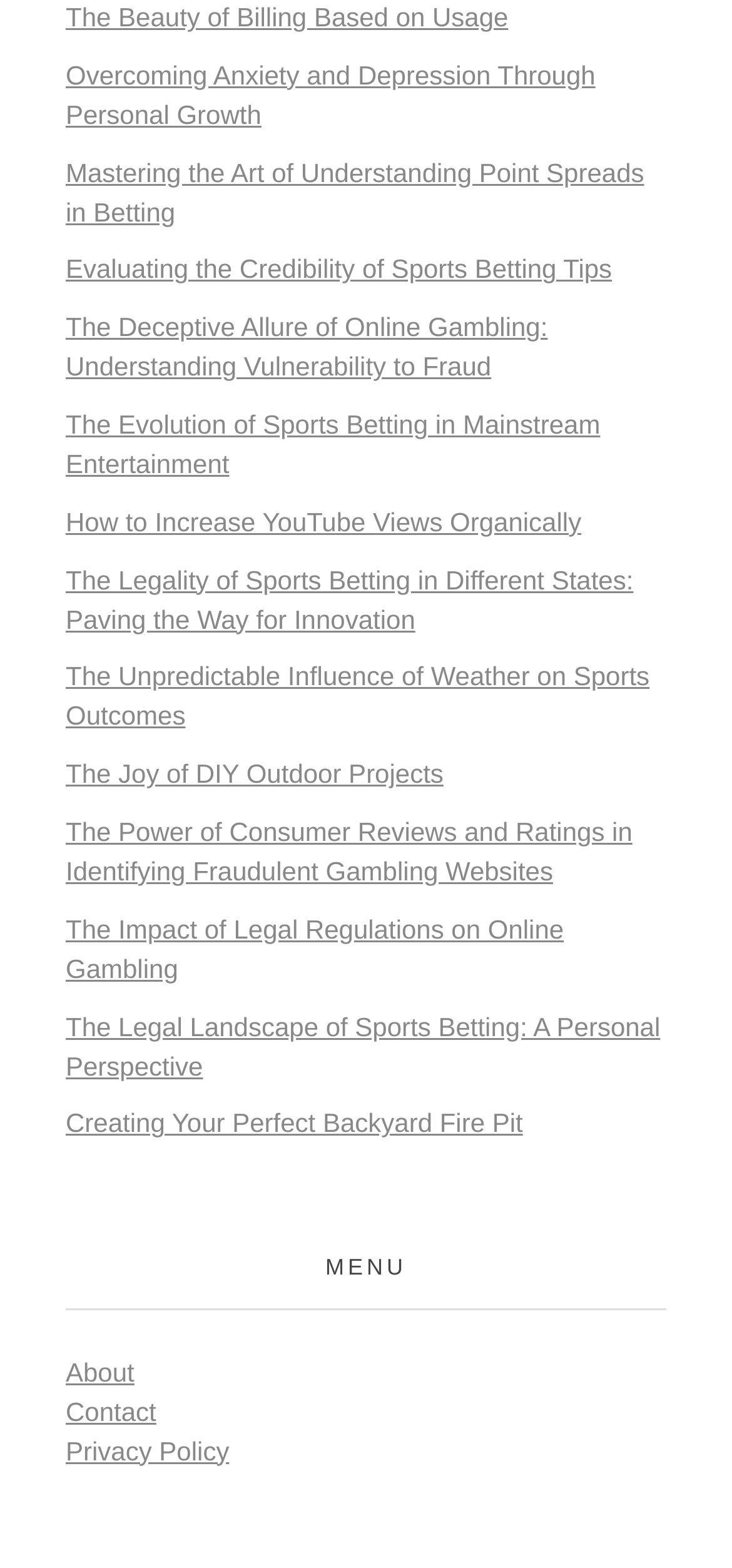Locate the bounding box coordinates of the element that needs to be clicked to carry out the instruction: "Check Tsmc Minecraft Blocks". The coordinates should be given as four float numbers ranging from 0 to 1, i.e., [left, top, right, bottom].

None